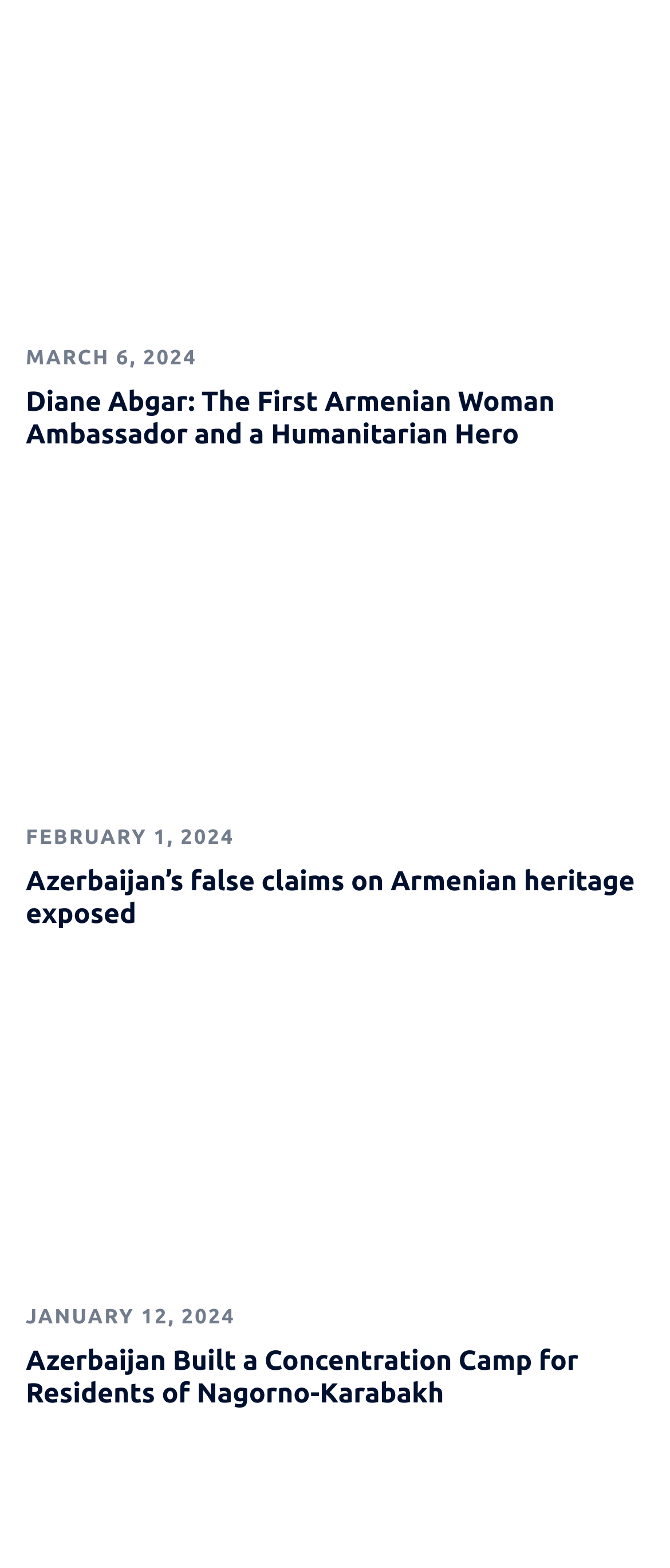Please use the details from the image to answer the following question comprehensively:
What is the title of the first article?

I determined the title of the first article by looking at the first link element with the text 'Diane Abgar: The First Armenian Woman Ambassador and a Humanitarian Hero' and its corresponding heading element with the same text.